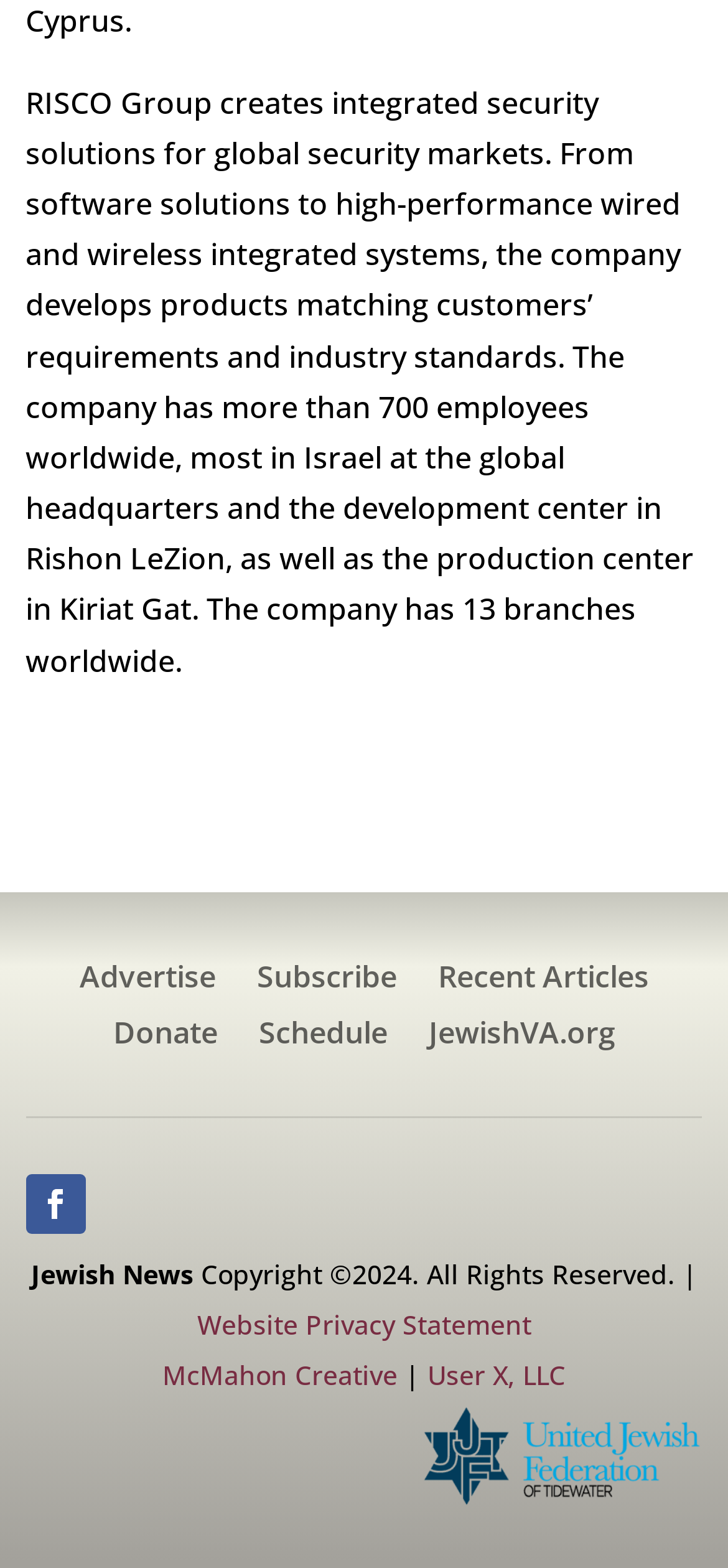Please provide a brief answer to the following inquiry using a single word or phrase:
What is the copyright year of this website?

2024